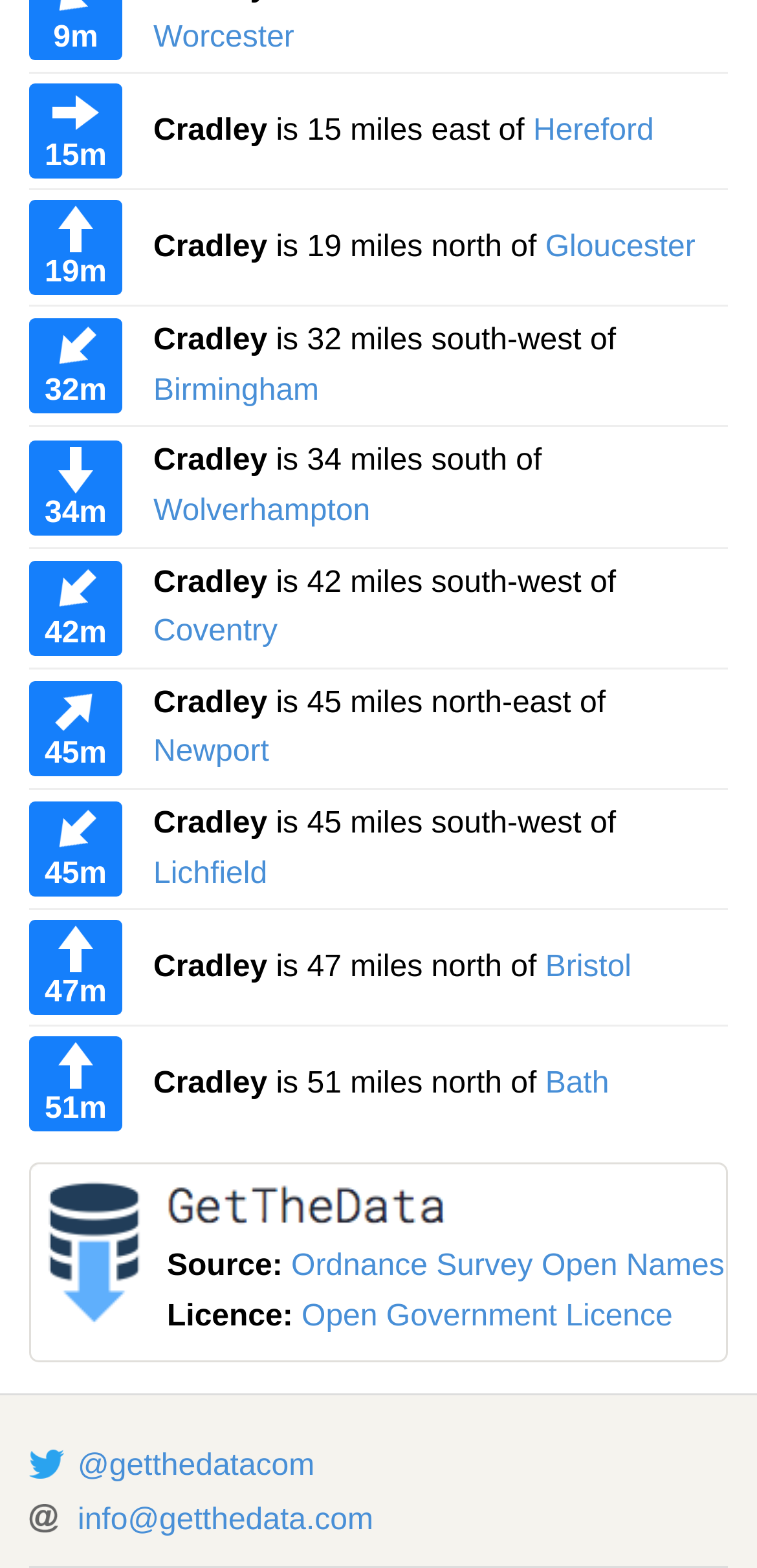What direction is Hereford from Cradley?
Based on the image, give a concise answer in the form of a single word or short phrase.

east